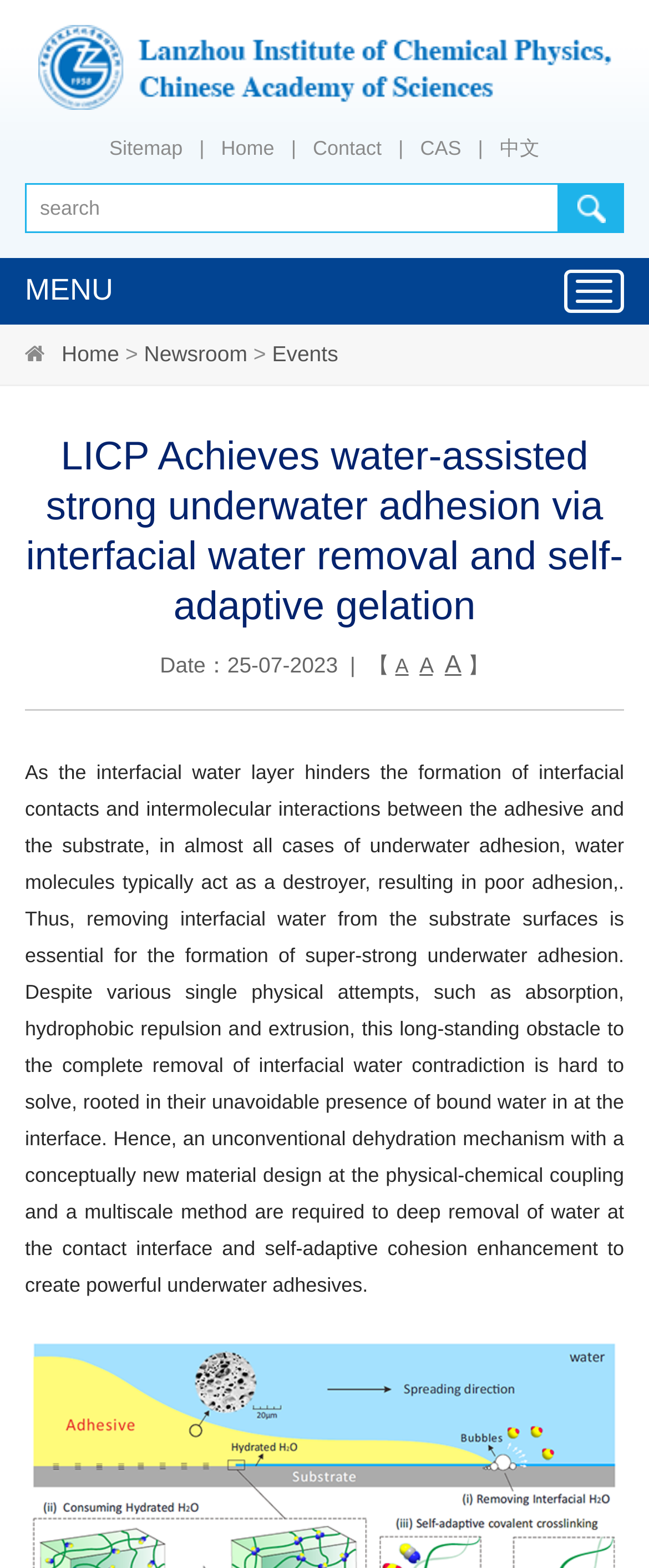What is the name of the institute?
Using the information from the image, answer the question thoroughly.

The name of the institute can be found in the top-left corner of the webpage, where it is written as 'Lanzhou Institute of Chemical Physics, Chinese Academy of Sciences'.